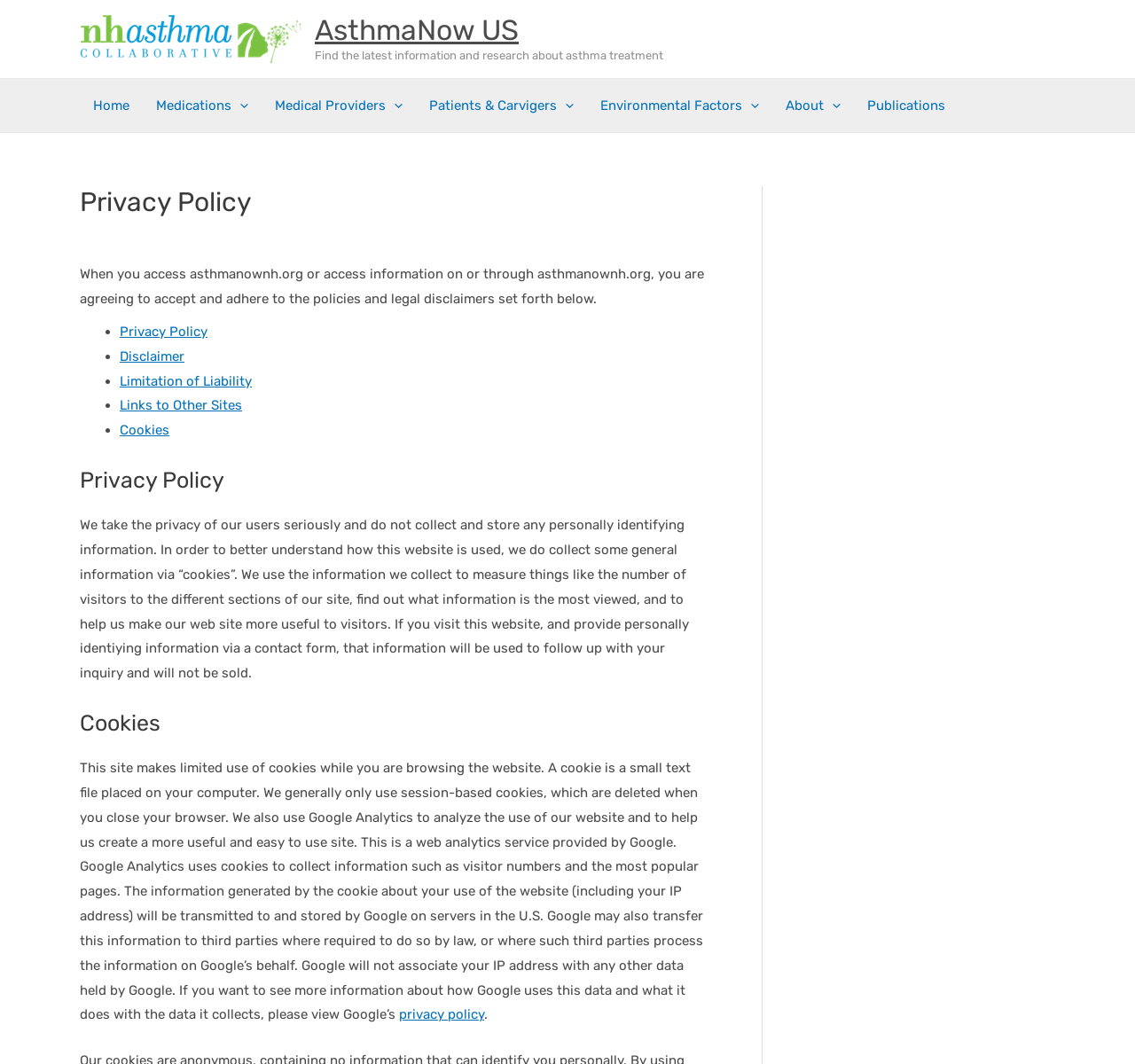Describe the webpage in detail, including text, images, and layout.

The webpage is titled "Privacy Policy – AsthmaNow US" and features the AsthmaNow US logo at the top left corner. Below the logo, there is a link to the AsthmaNow US homepage. To the right of the logo, there is a brief description of the website, stating that it provides information on asthma treatment.

The top navigation bar has several links, including "Home", "Medications", "Medical Providers", "Patients & Carvigers", "Environmental Factors", "About", and "Publications". Each link has a corresponding icon.

The main content of the page is divided into sections, with headings and paragraphs of text. The first section is titled "Privacy Policy" and explains that the website takes user privacy seriously and does not collect personally identifying information. It also mentions the use of cookies to collect general information about website usage.

Below this section, there is a list of links to related policies, including "Privacy Policy", "Disclaimer", "Limitation of Liability", "Links to Other Sites", and "Cookies". Each link is preceded by a bullet point.

The "Cookies" section explains the limited use of cookies on the website, including session-based cookies and Google Analytics. It also provides information on how Google uses the collected data and links to Google's privacy policy.

Overall, the webpage is focused on providing information about the website's privacy policies and practices, with clear headings and concise text.